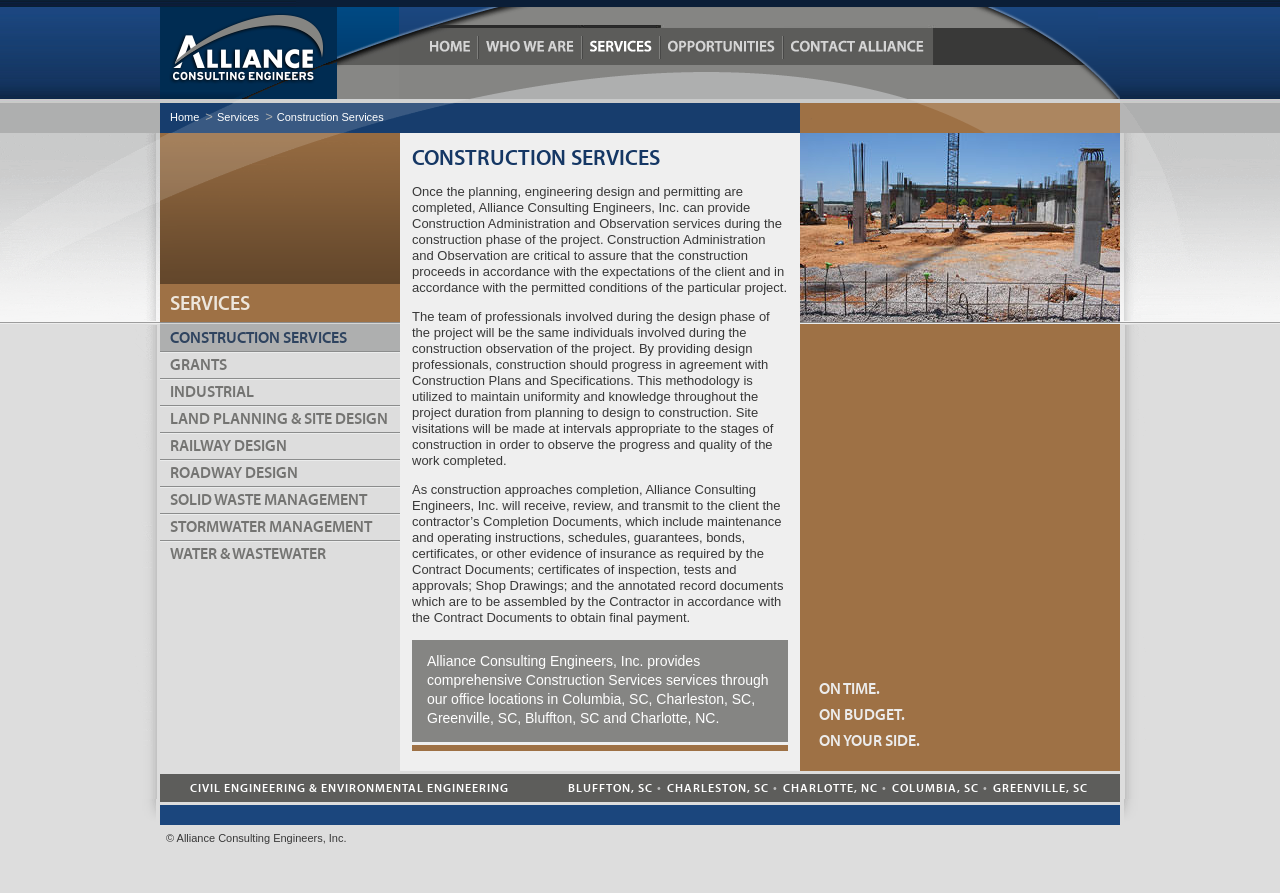What is included in the Completion Documents?
Please answer the question with a detailed response using the information from the screenshot.

The Completion Documents, as mentioned on the webpage, include maintenance and operating instructions, schedules, guarantees, bonds, certificates, or other evidence of insurance as required by the Contract Documents, as well as certificates of inspection, tests and approvals, Shop Drawings, and the annotated record documents.